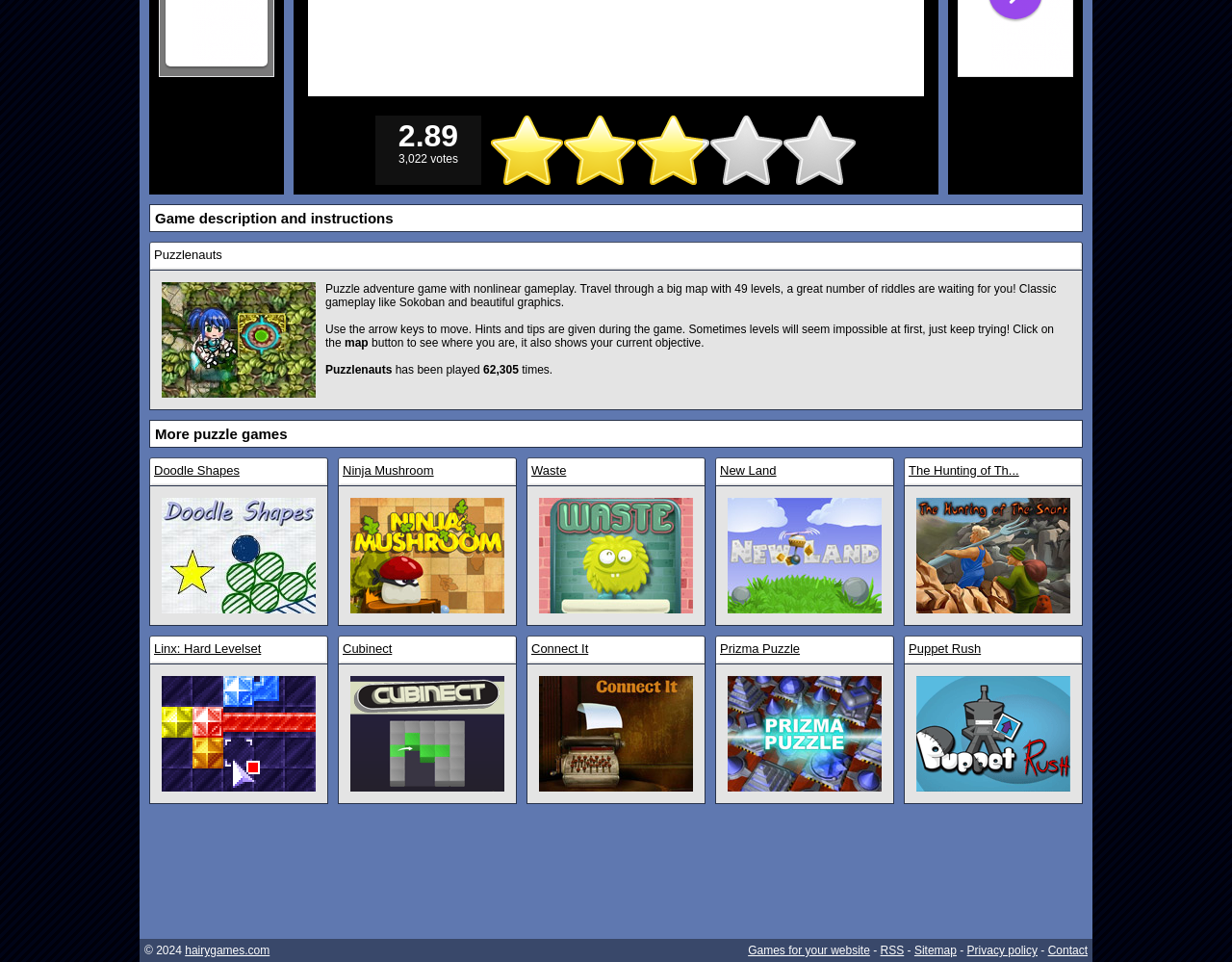Provide the bounding box for the UI element matching this description: "title="Connect It"".

[0.438, 0.812, 0.562, 0.826]